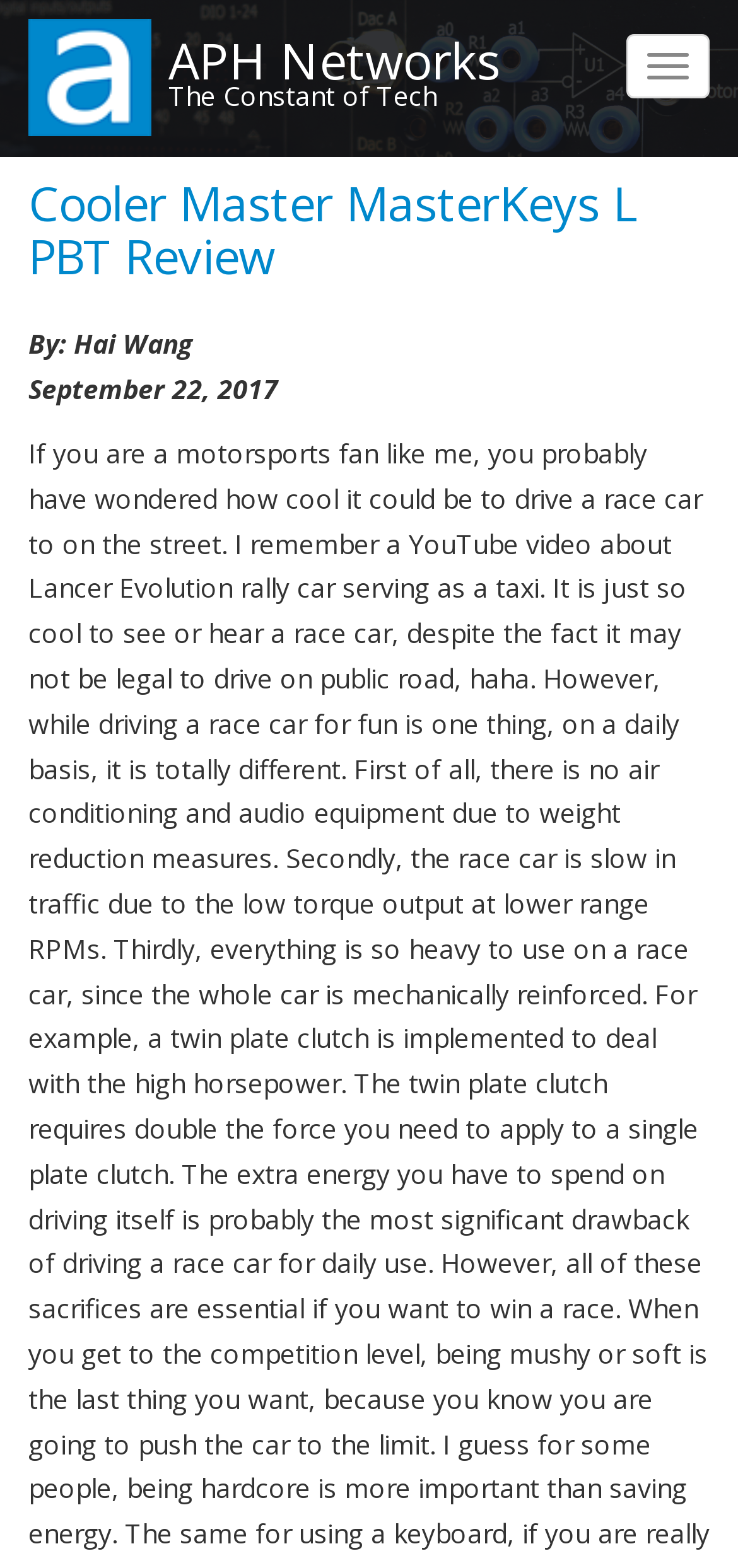What is the name of the reviewer?
Answer the question in a detailed and comprehensive manner.

I found the reviewer's name by looking at the static text element 'By: Hai Wang' which is a child element of the heading 'Cooler Master MasterKeys L PBT Review'.